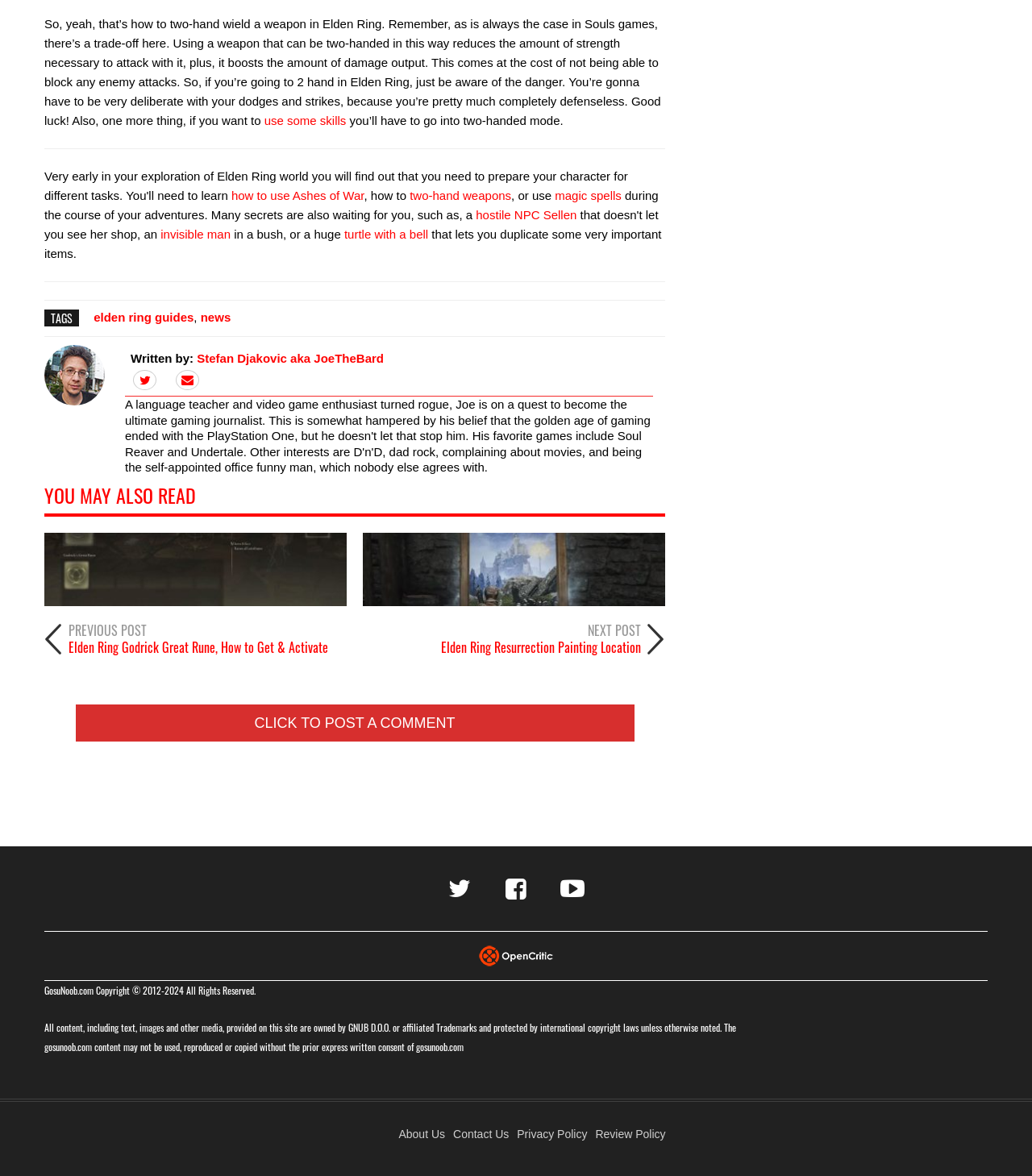Please identify the bounding box coordinates of the area that needs to be clicked to follow this instruction: "Visit the author's profile".

[0.043, 0.293, 0.102, 0.345]